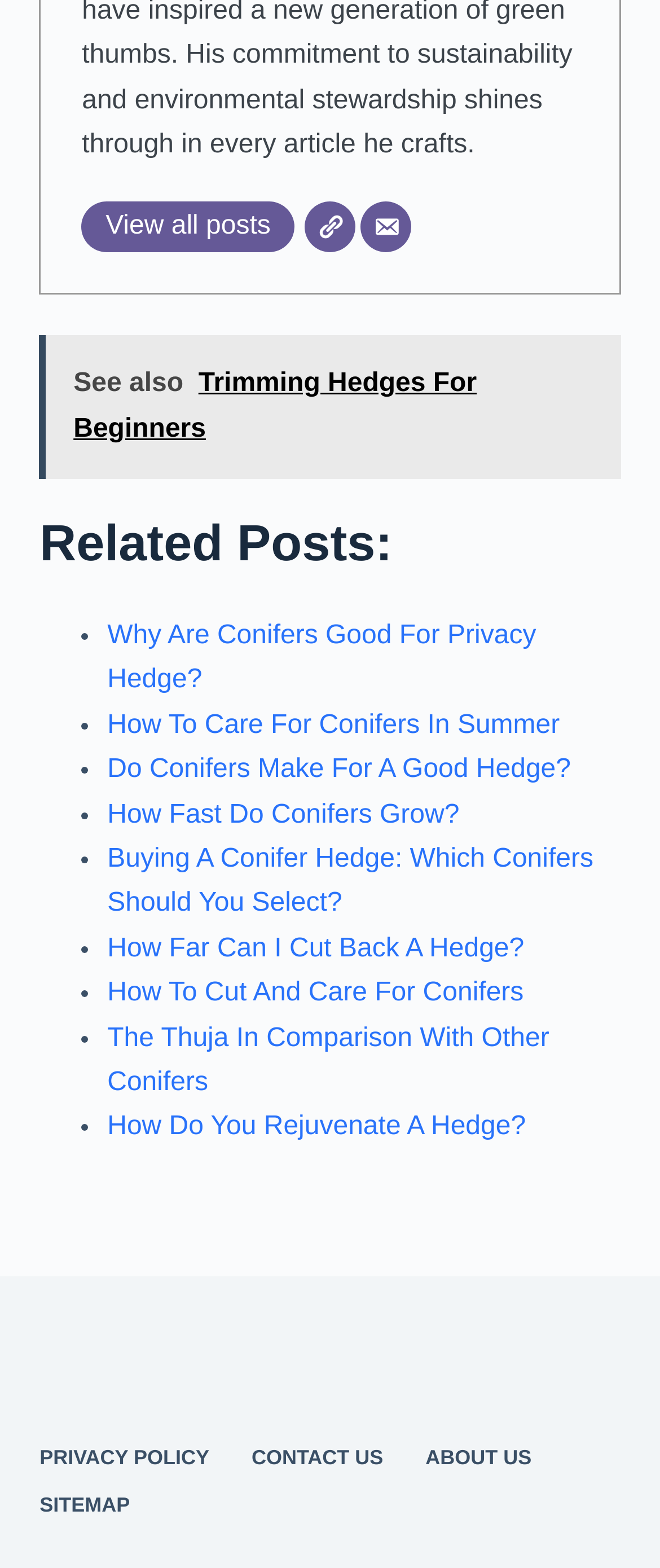Reply to the question with a brief word or phrase: What is the orientation of the footer menu?

Horizontal